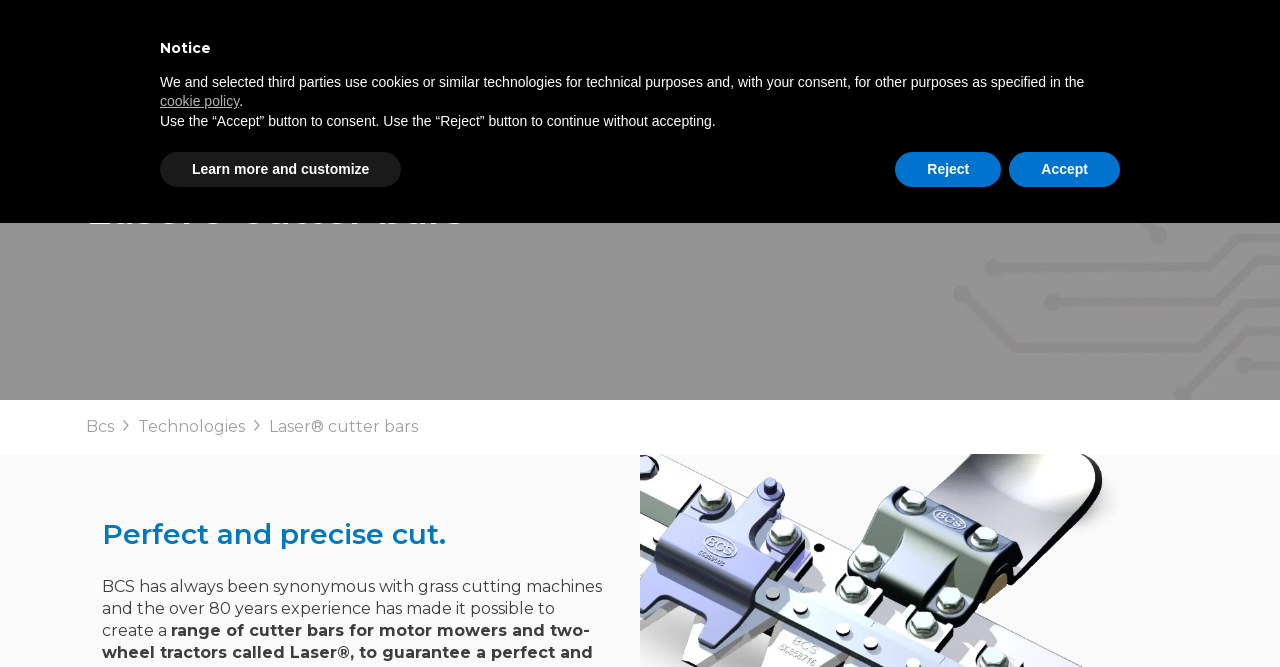Specify the bounding box coordinates for the region that must be clicked to perform the given instruction: "Contact us".

[0.795, 0.024, 0.859, 0.075]